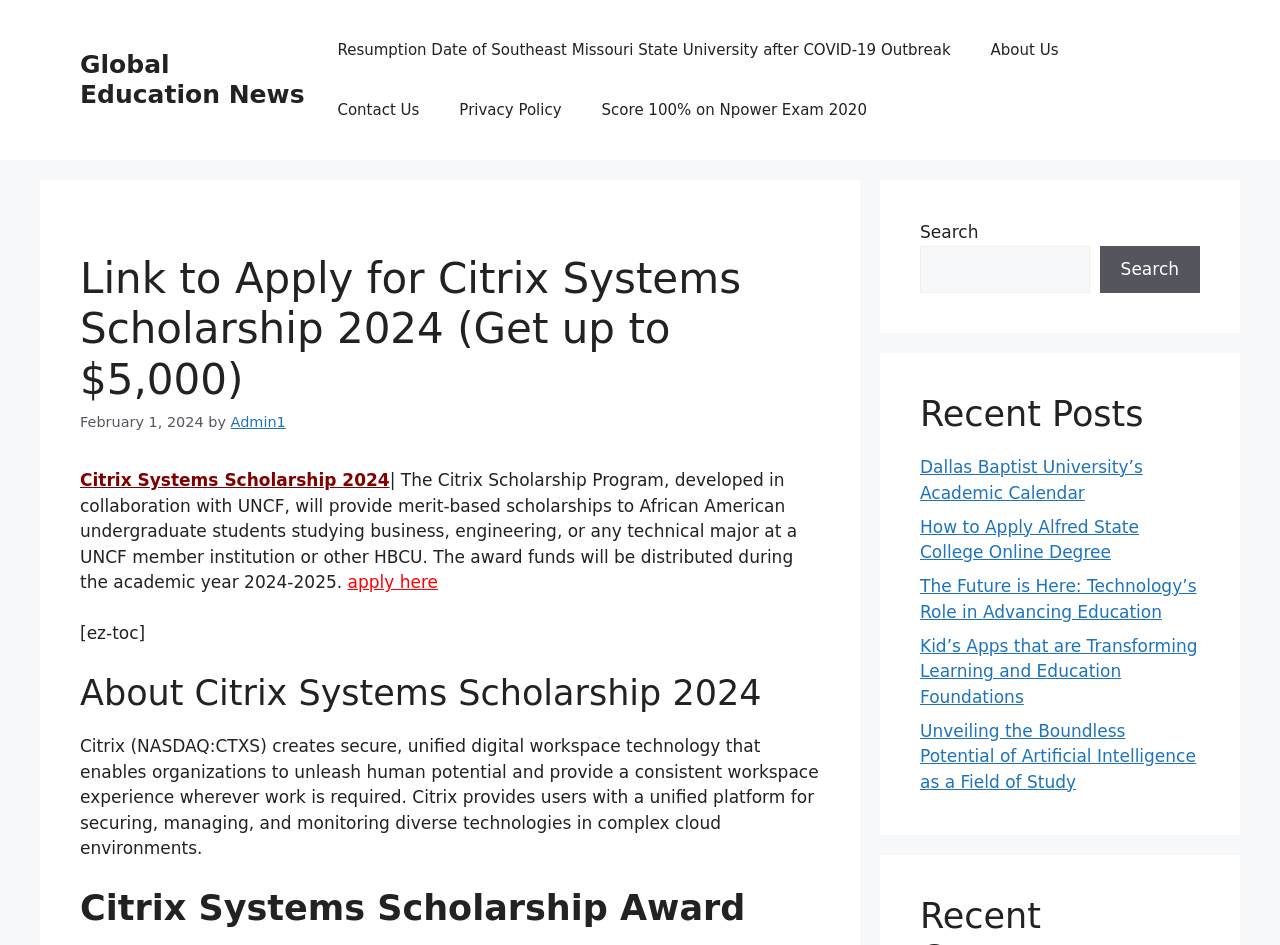Find the bounding box coordinates for the element that must be clicked to complete the instruction: "Read about Citrix Systems". The coordinates should be four float numbers between 0 and 1, indicated as [left, top, right, bottom].

[0.062, 0.711, 0.641, 0.756]